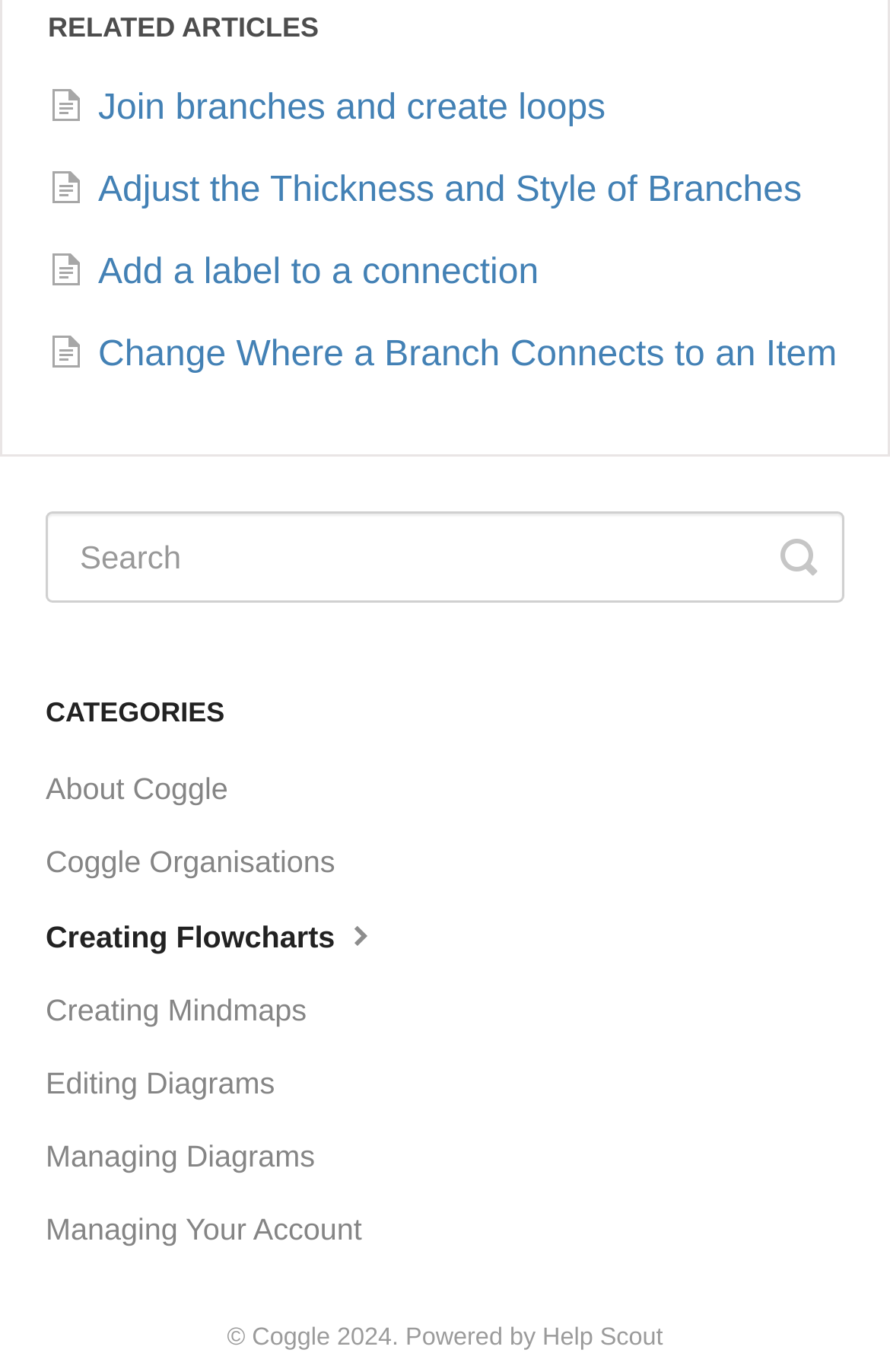Please identify the bounding box coordinates of where to click in order to follow the instruction: "Toggle search".

[0.877, 0.373, 0.918, 0.44]